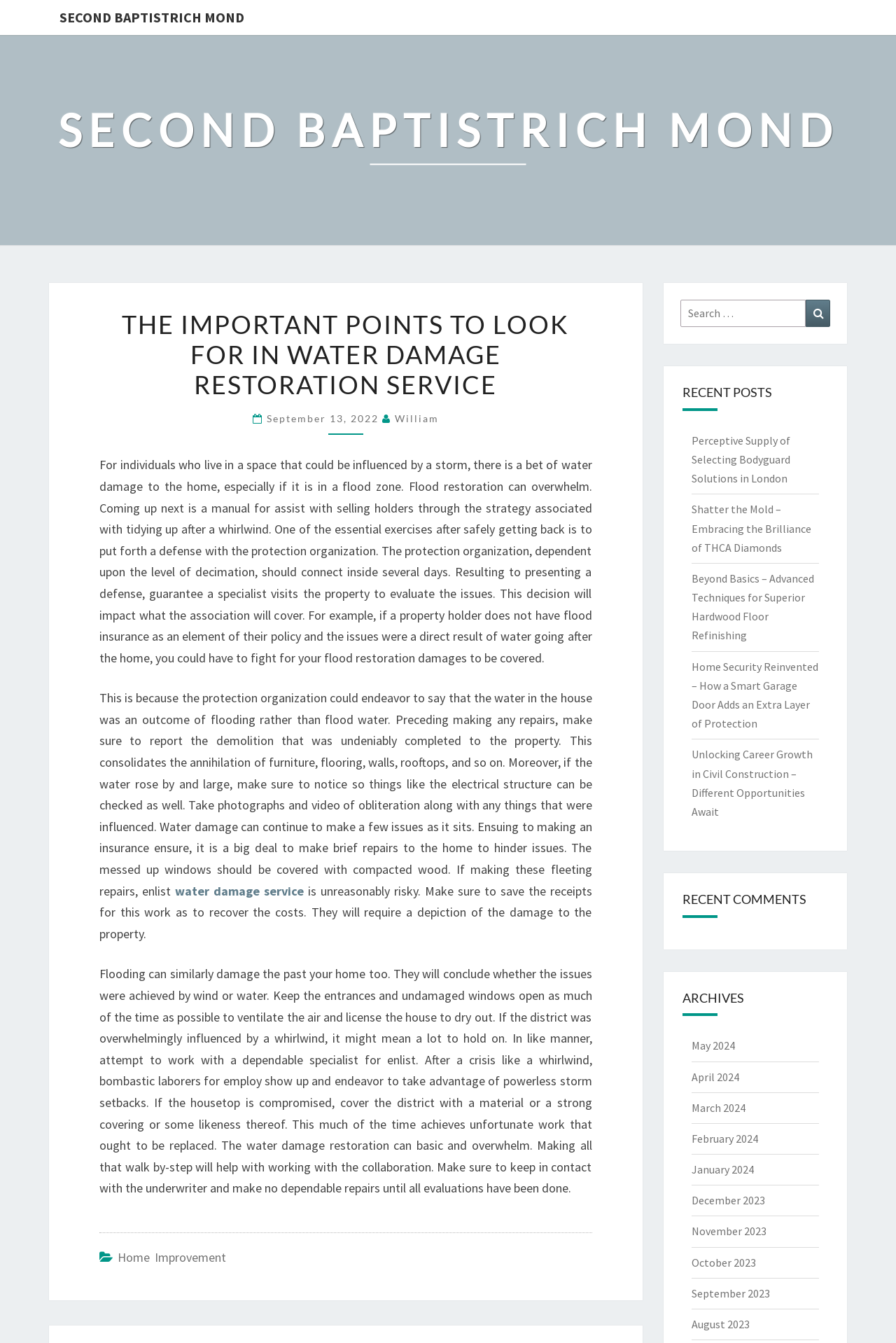Provide a thorough description of the webpage you see.

This webpage is about water damage restoration services, specifically discussing the important points to look for when dealing with water damage. At the top of the page, there is a heading with the title "The Important Points To Look For In Water Damage Restoration Service – Second Baptistrich Mond". Below this heading, there is a main section that contains an article with several paragraphs of text. The article provides guidance on how to handle water damage, including tips on reporting damage to the insurance company, making temporary repairs, and working with a reliable specialist.

On the top-right side of the page, there is a link to "SECOND BAPTISTRICH MOND" and a heading with the same text. Below the main article, there is a footer section that contains a horizontal separator line and a link to "Home Improvement".

On the right side of the page, there is a search bar with a button labeled "Search". Below the search bar, there are several sections, including "RECENT POSTS", "RECENT COMMENTS", and "ARCHIVES". The "RECENT POSTS" section contains five links to other articles, while the "ARCHIVES" section contains links to monthly archives from May 2024 to August 2023.

Overall, the webpage is focused on providing information and guidance on water damage restoration services, with additional features such as a search bar and links to other related articles and archives.